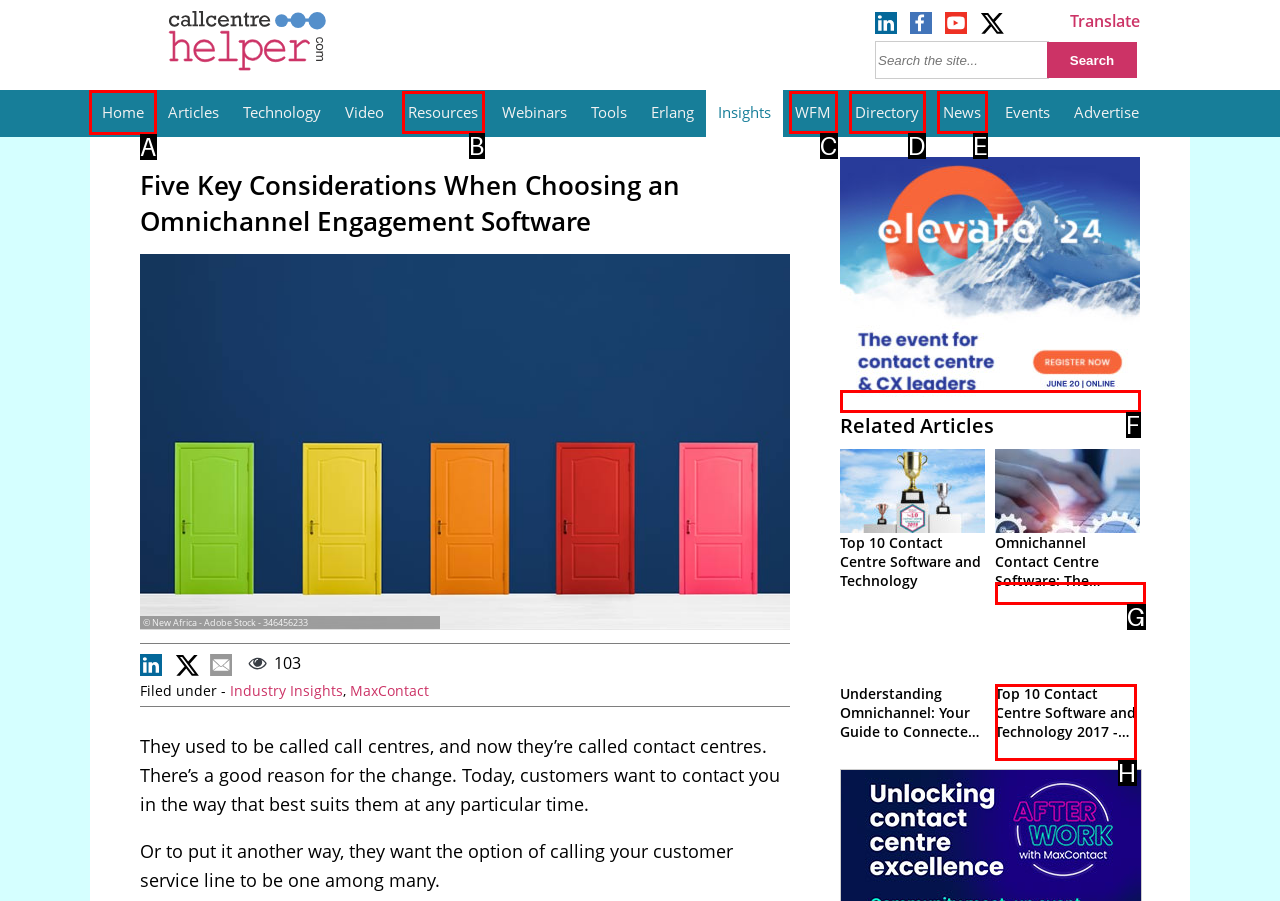Select the appropriate letter to fulfill the given instruction: Read the latest blog post
Provide the letter of the correct option directly.

None